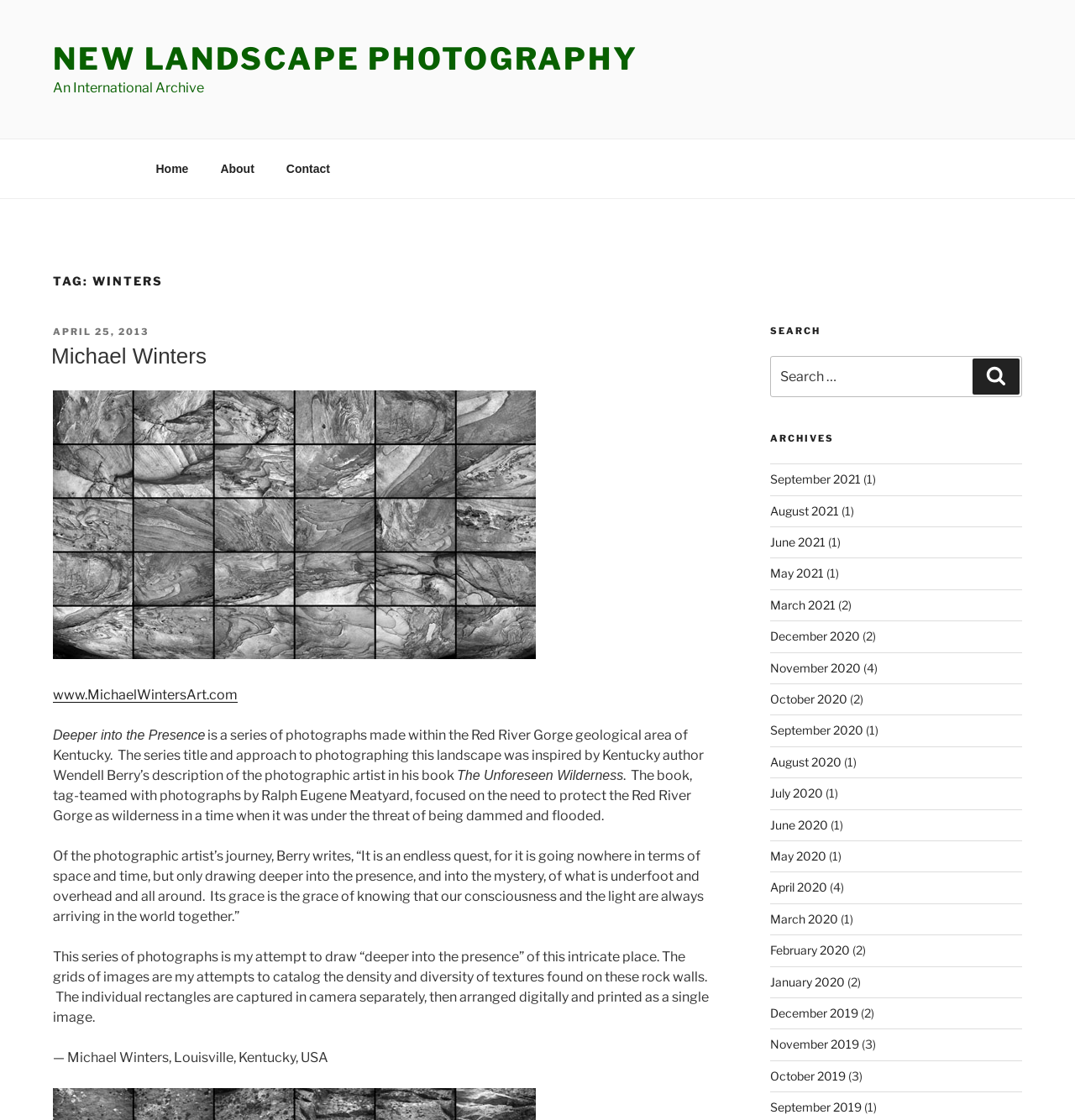Could you locate the bounding box coordinates for the section that should be clicked to accomplish this task: "Search for something".

[0.716, 0.318, 0.951, 0.354]